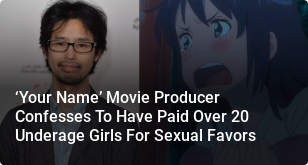Please reply with a single word or brief phrase to the question: 
What industry is affected by the controversy?

Anime and film industry